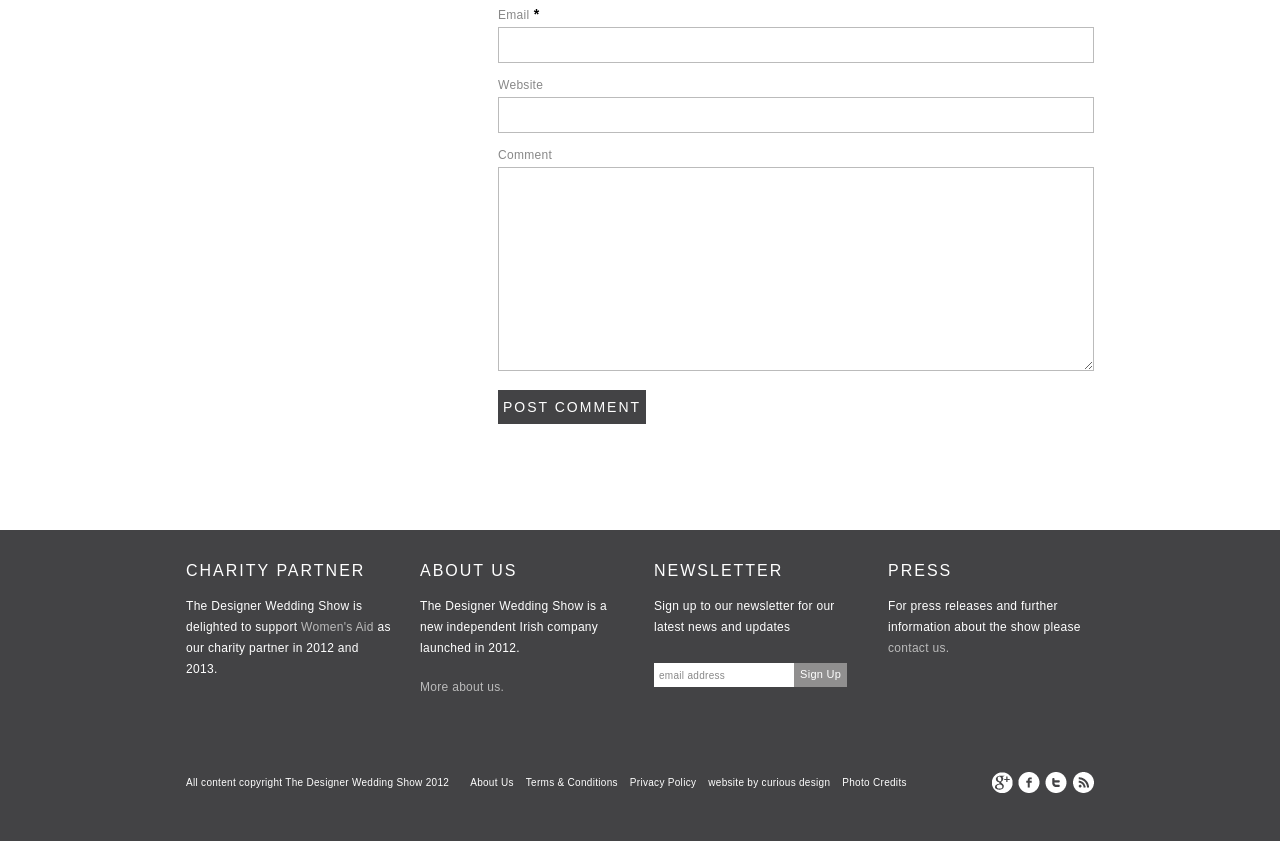Determine the bounding box coordinates of the element that should be clicked to execute the following command: "Enter email address".

[0.389, 0.032, 0.855, 0.075]